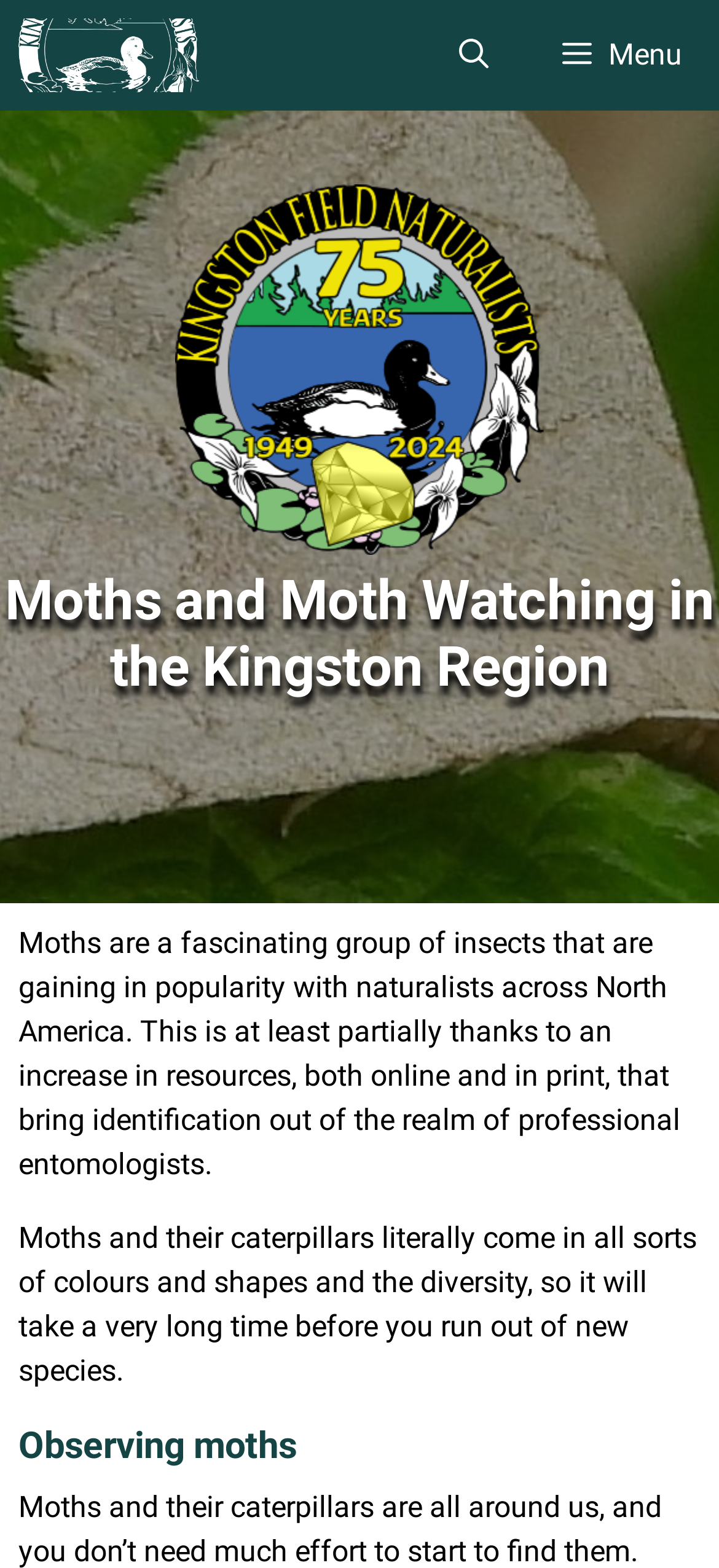Describe every aspect of the webpage comprehensively.

The webpage is about moths and moth watching in the Kingston region, specifically related to the Kingston Field Naturalists. At the top of the page, there is a primary navigation menu with a link to the Kingston Field Naturalists and a button to open the menu. Next to the navigation menu, there is a search bar link. 

Below the navigation menu, there is a prominent image of the KFN 75 Years Logo, taking up a significant portion of the page. 

The main content of the page starts with a heading that reads "Moths and Moth Watching in the Kingston Region". Below this heading, there are two paragraphs of text that provide an introduction to moths, describing them as a fascinating group of insects and highlighting their diversity in terms of colors and shapes. 

Further down the page, there is a subheading "Observing moths", which suggests that the page may provide information or resources on how to observe moths.